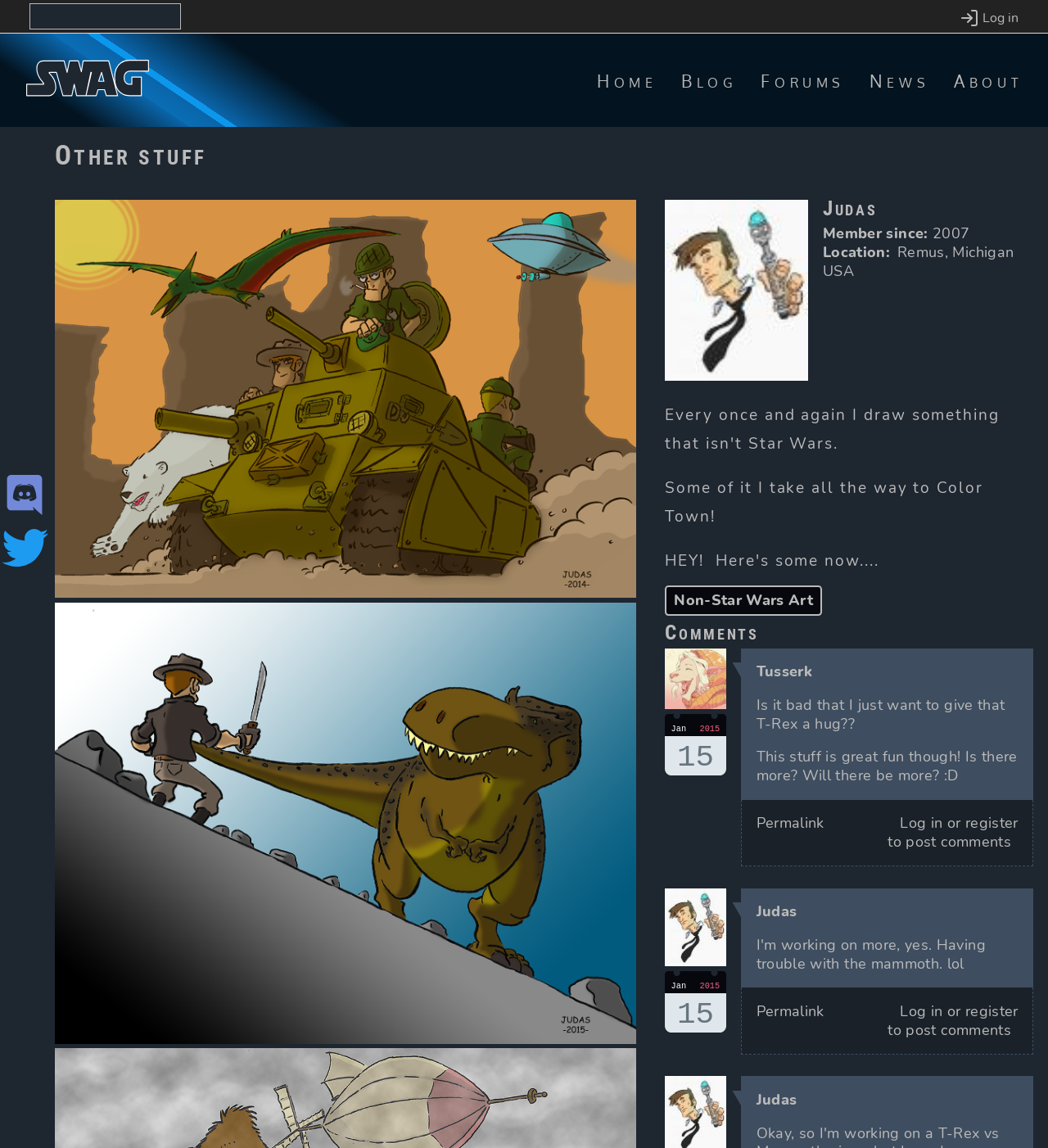Please find the bounding box coordinates of the element's region to be clicked to carry out this instruction: "Go to the home page".

[0.025, 0.073, 0.142, 0.088]